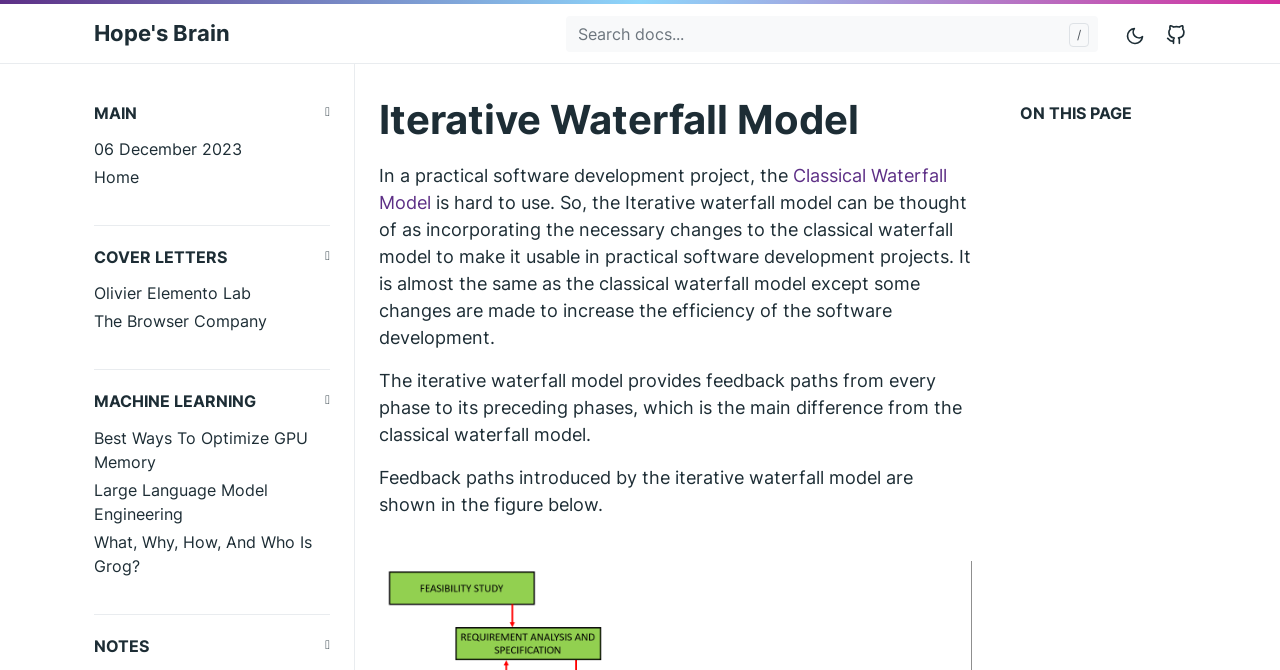Please find the bounding box coordinates for the clickable element needed to perform this instruction: "Go to Hope's Brain homepage".

[0.073, 0.018, 0.18, 0.082]